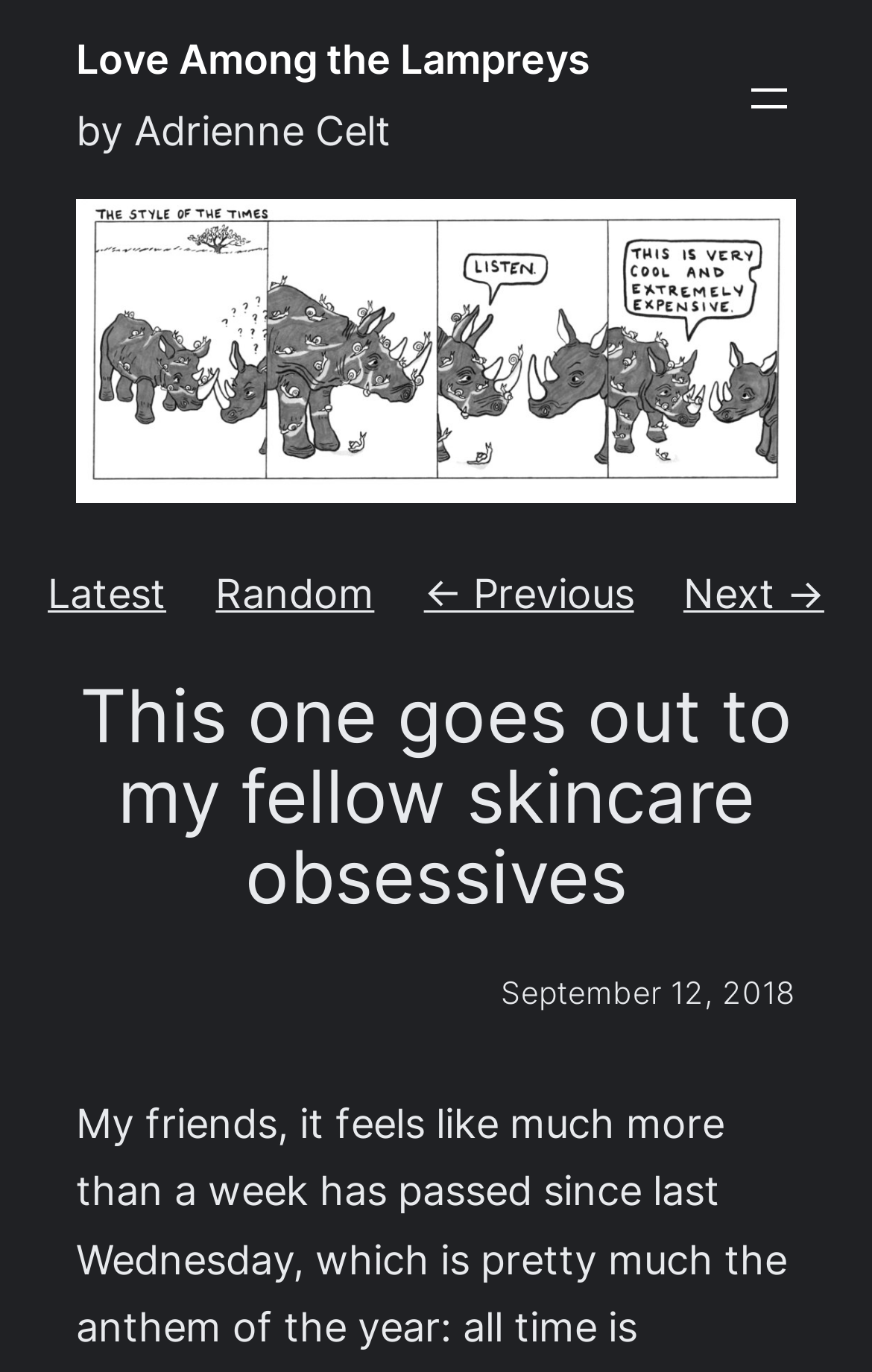Present a detailed account of what is displayed on the webpage.

The webpage appears to be a blog post or article titled "Love Among the Lampreys" by Adrienne Celt. At the top of the page, there is a large heading with the title, which is also a link. Below the title, the author's name "by Adrienne Celt" is displayed. 

On the top right side of the page, there is a navigation menu with a button labeled "Open menu". 

Below the title, there is a large figure or image that spans across the page. 

Underneath the image, there are four links: "Latest", "Random", "← Previous", and "Next →", which are likely navigation links for the blog posts. 

Further down the page, there is another heading that reads "This one goes out to my fellow skincare obsessives", which is likely the subtitle or introduction to the article. 

At the bottom of the page, there is a timestamp indicating that the article was posted on September 12, 2018.